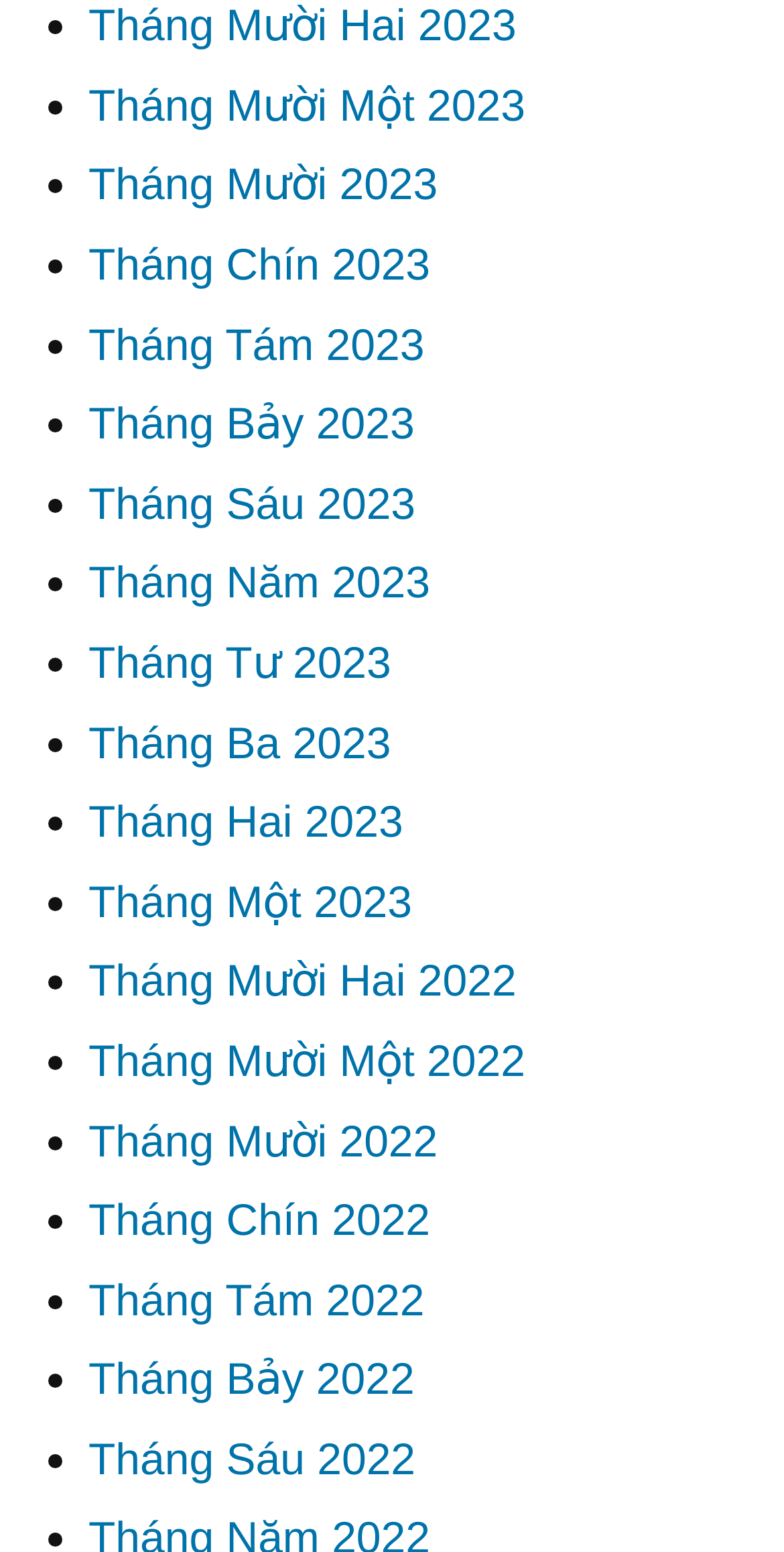Determine the bounding box coordinates of the UI element described by: "Tháng Một 2023".

[0.113, 0.565, 0.526, 0.597]